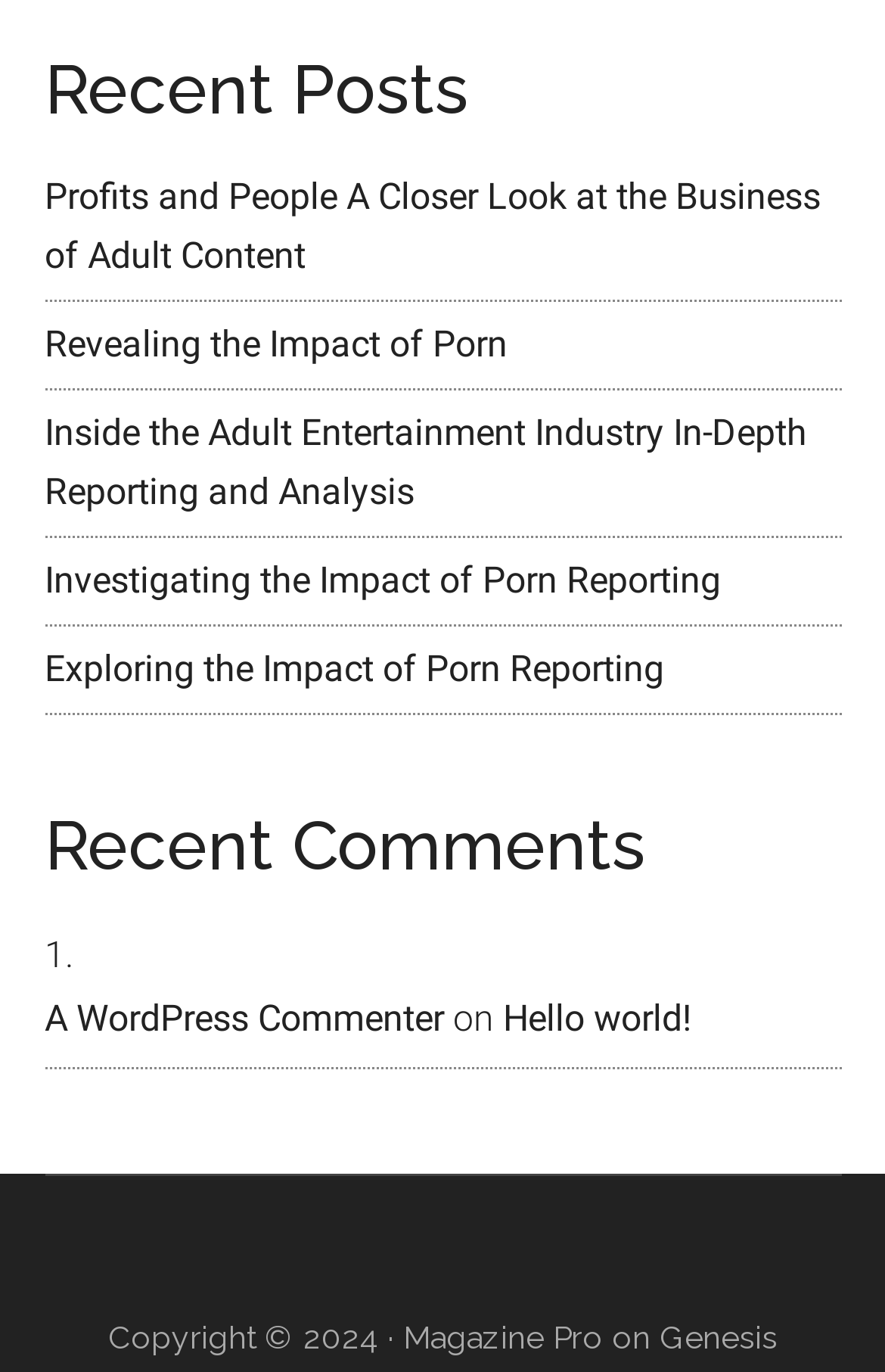How many recent comments are listed?
Your answer should be a single word or phrase derived from the screenshot.

1